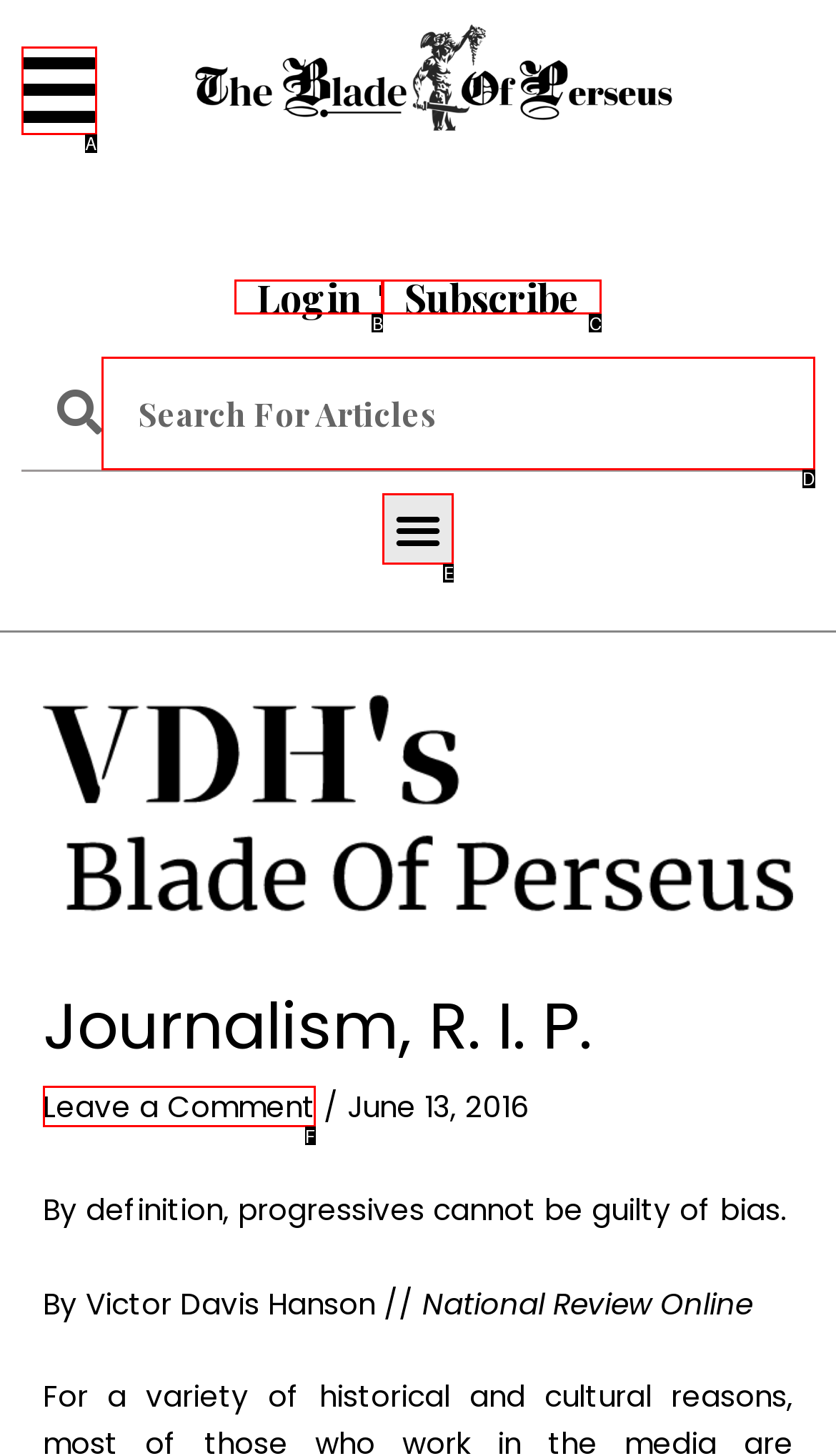Using the provided description: parent_node: About, select the HTML element that corresponds to it. Indicate your choice with the option's letter.

A